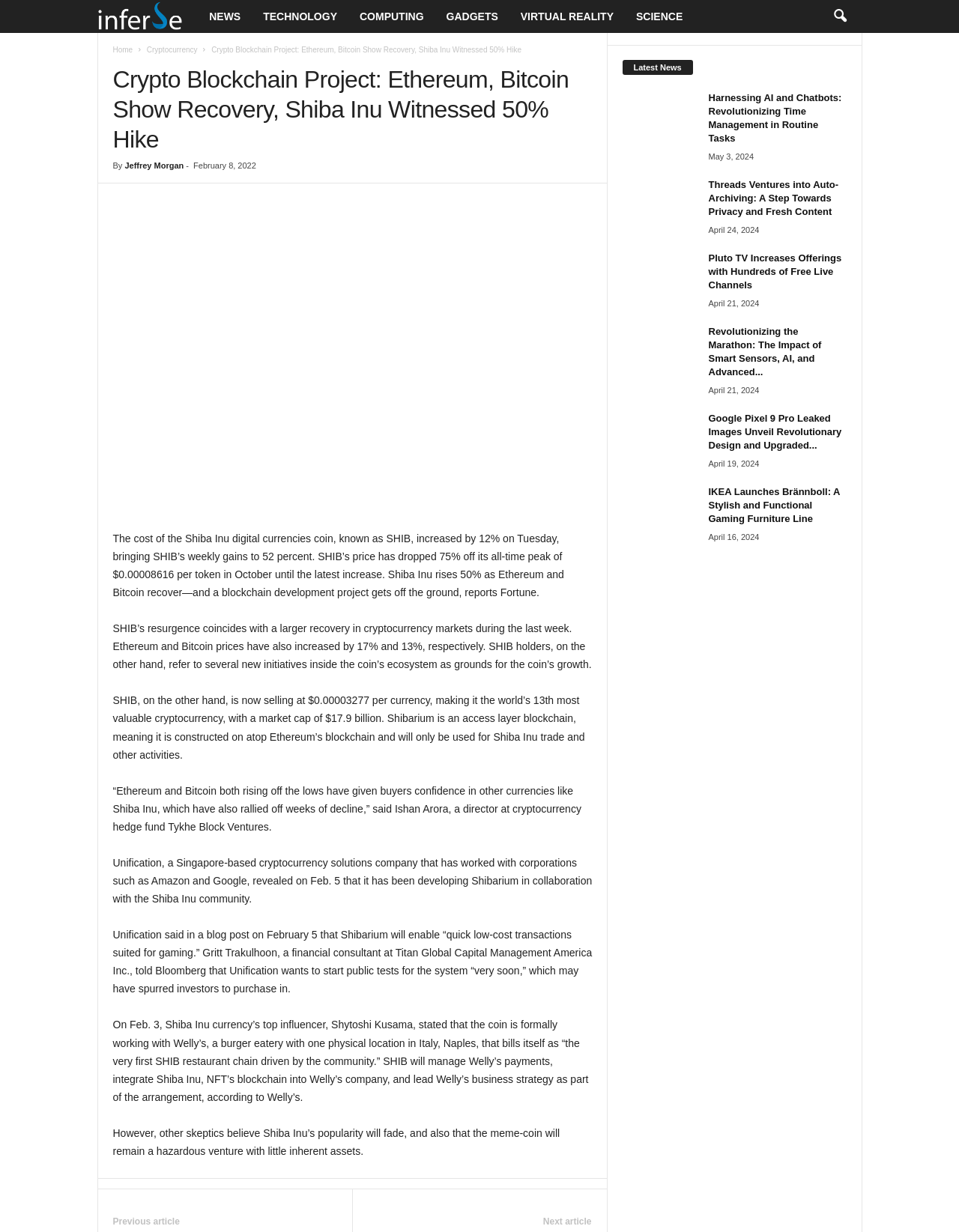Please determine the bounding box coordinates of the clickable area required to carry out the following instruction: "Search using the search icon". The coordinates must be four float numbers between 0 and 1, represented as [left, top, right, bottom].

[0.858, 0.0, 0.893, 0.027]